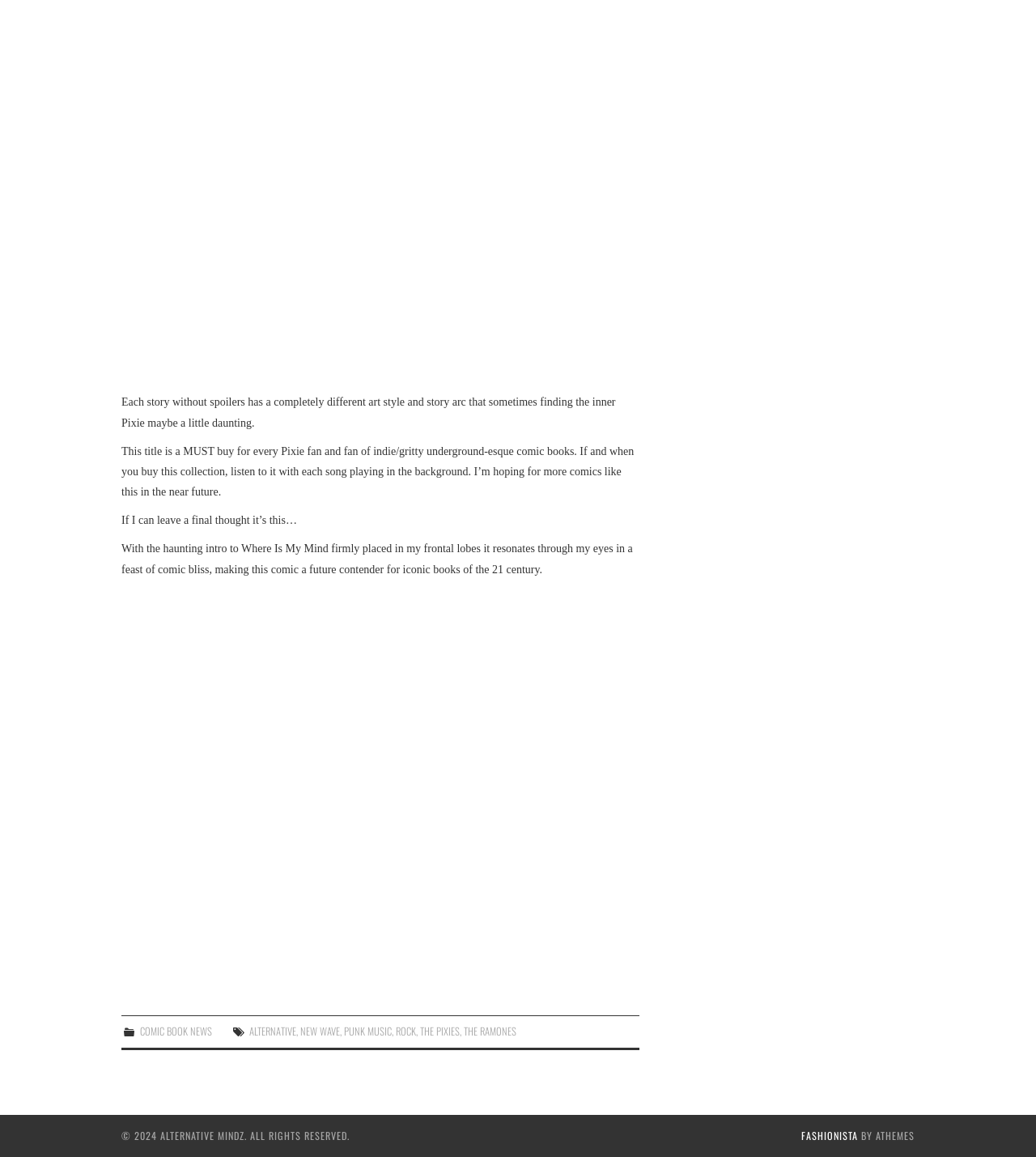What is the genre of music mentioned in the footer?
Respond with a short answer, either a single word or a phrase, based on the image.

PUNK MUSIC